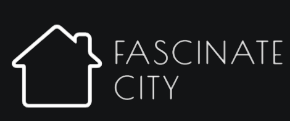Provide a comprehensive description of the image.

The image prominently features the title "Fascinate City" styled in a modern, minimalistic font. Accompanying the text is an outline of a house, symbolizing themes of home, architecture, or design. The overall aesthetic is sleek and contemporary, set against a dark background that emphasizes the clarity and simplicity of the design. This visual serves as a header for a piece discussing IKEA's playful approach to advertising, specifically highlighting its new commercial that satirizes high-end marketing techniques. The branding captures the essence of urban living and creativity, inviting viewers to explore the intersection of functionality and style in contemporary home design.